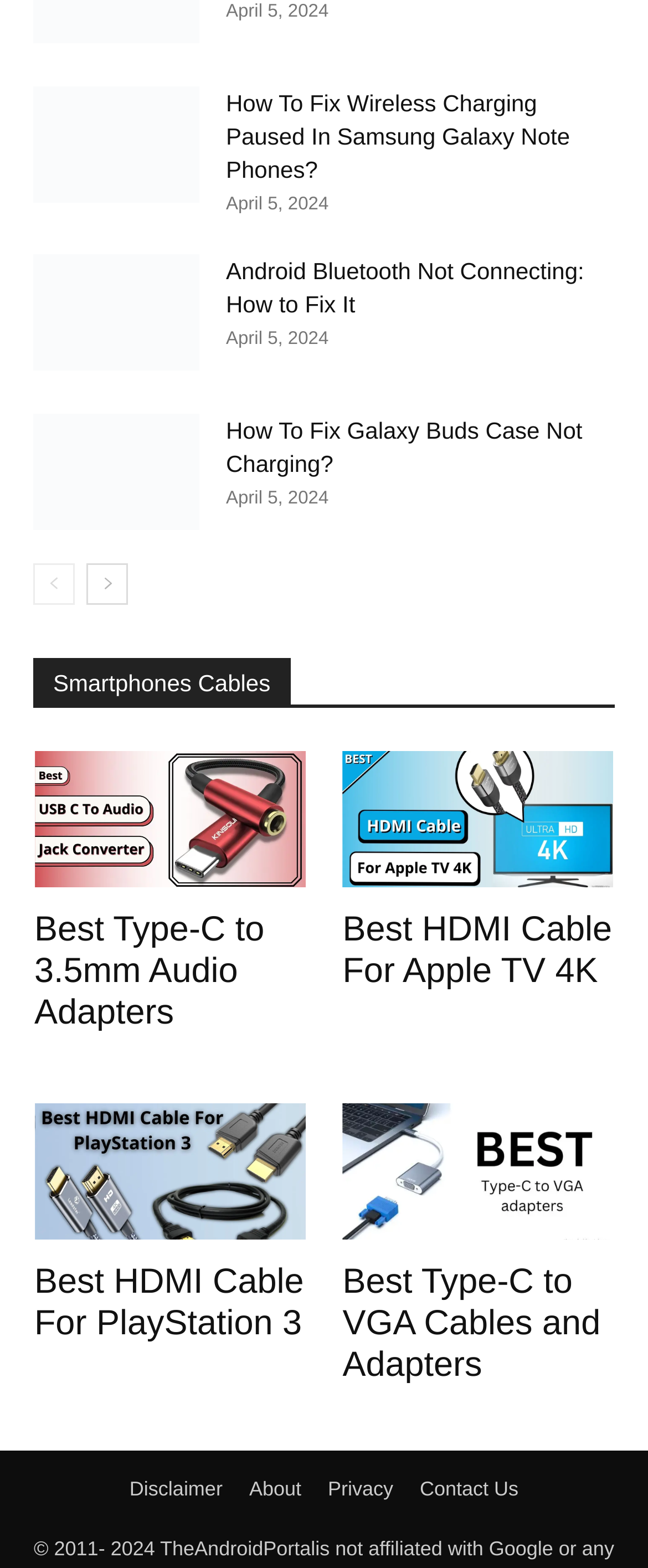Bounding box coordinates are specified in the format (top-left x, top-left y, bottom-right x, bottom-right y). All values are floating point numbers bounded between 0 and 1. Please provide the bounding box coordinate of the region this sentence describes: Smartphones Cables

[0.051, 0.42, 0.448, 0.45]